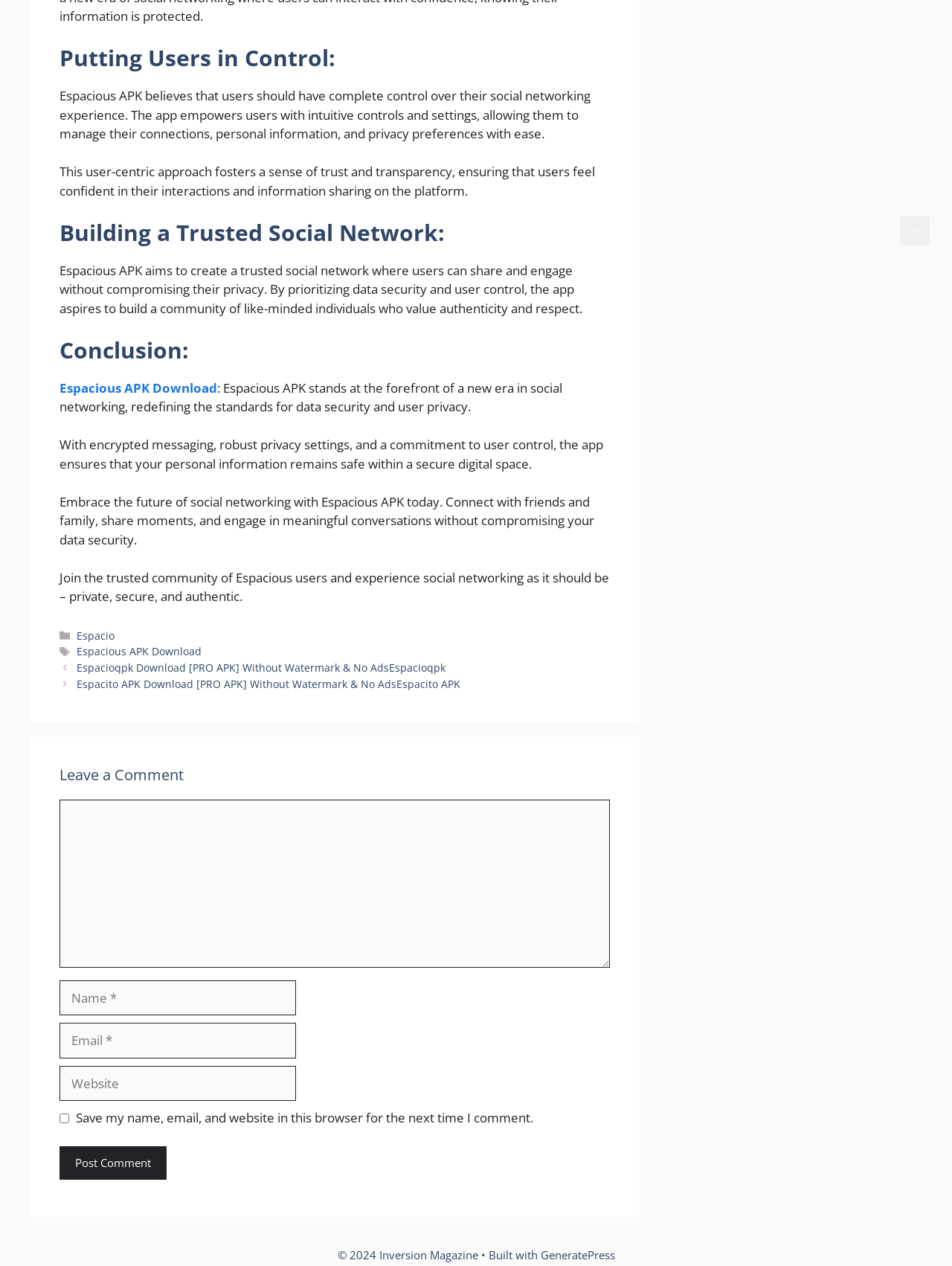Give a succinct answer to this question in a single word or phrase: 
What is the theme of the latest article?

Social networking